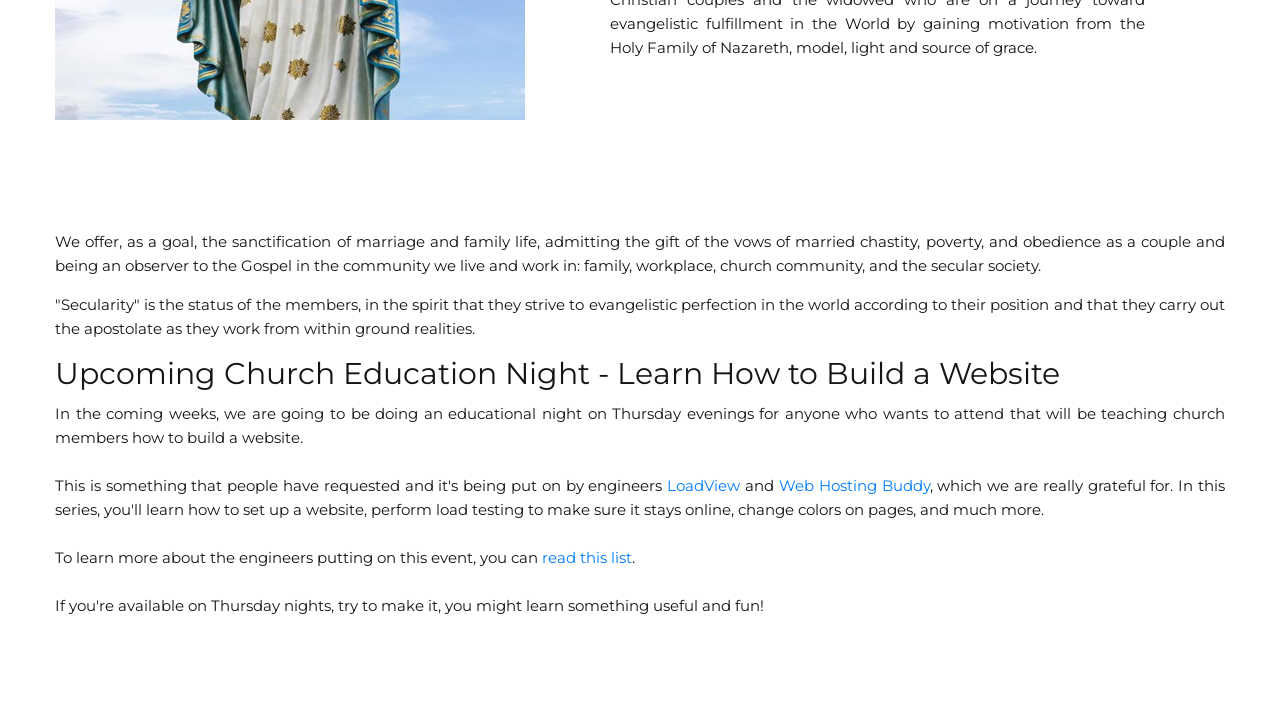Give a one-word or short phrase answer to the question: 
What are the two options for website building?

LoadView and Web Hosting Buddy